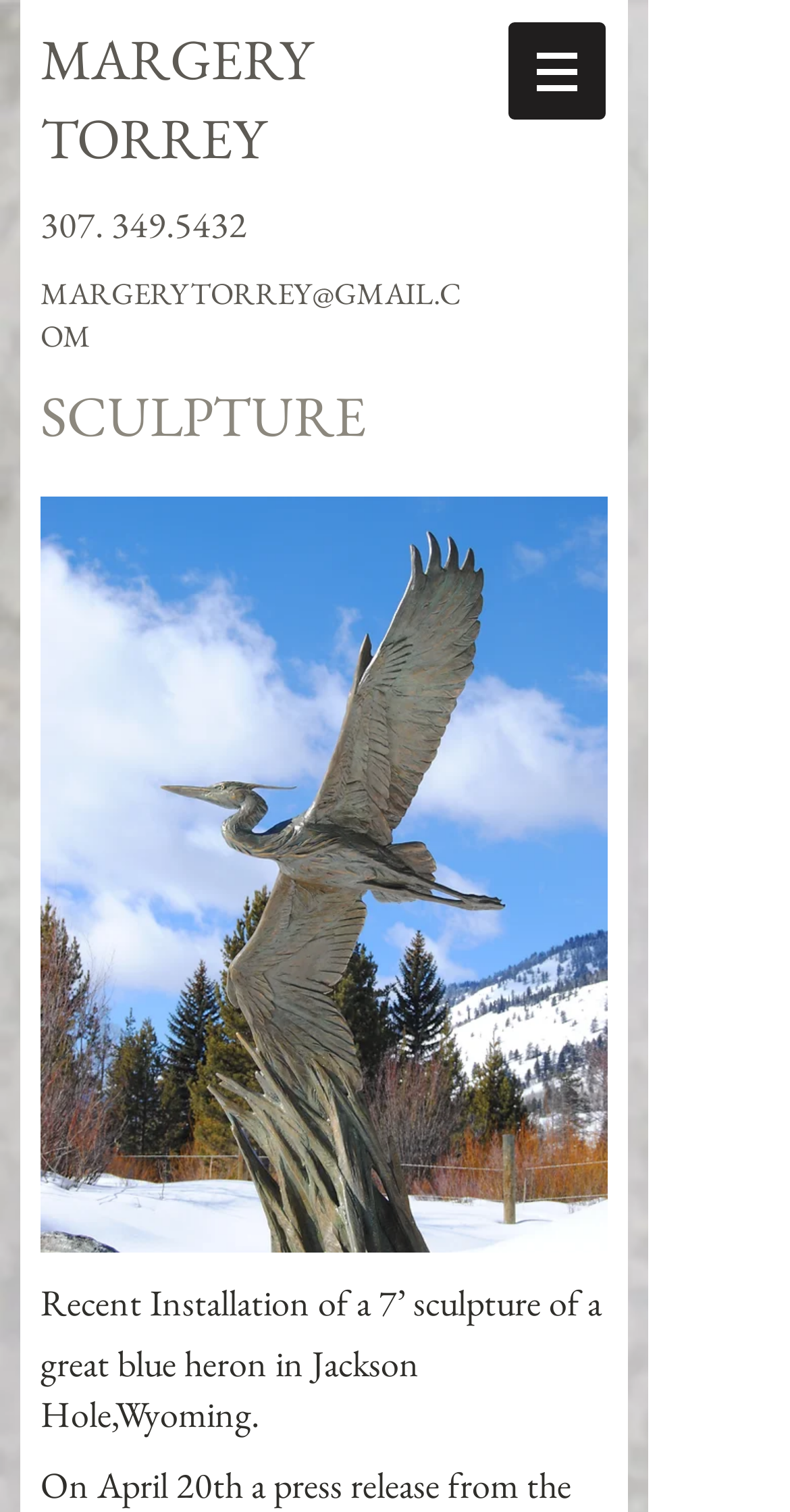What is the email address of Margery Torrey?
Please interpret the details in the image and answer the question thoroughly.

I found the email address by looking at the link element with the text 'MARGERYTORREY@GMAIL.COM' which is located at the top of the webpage.